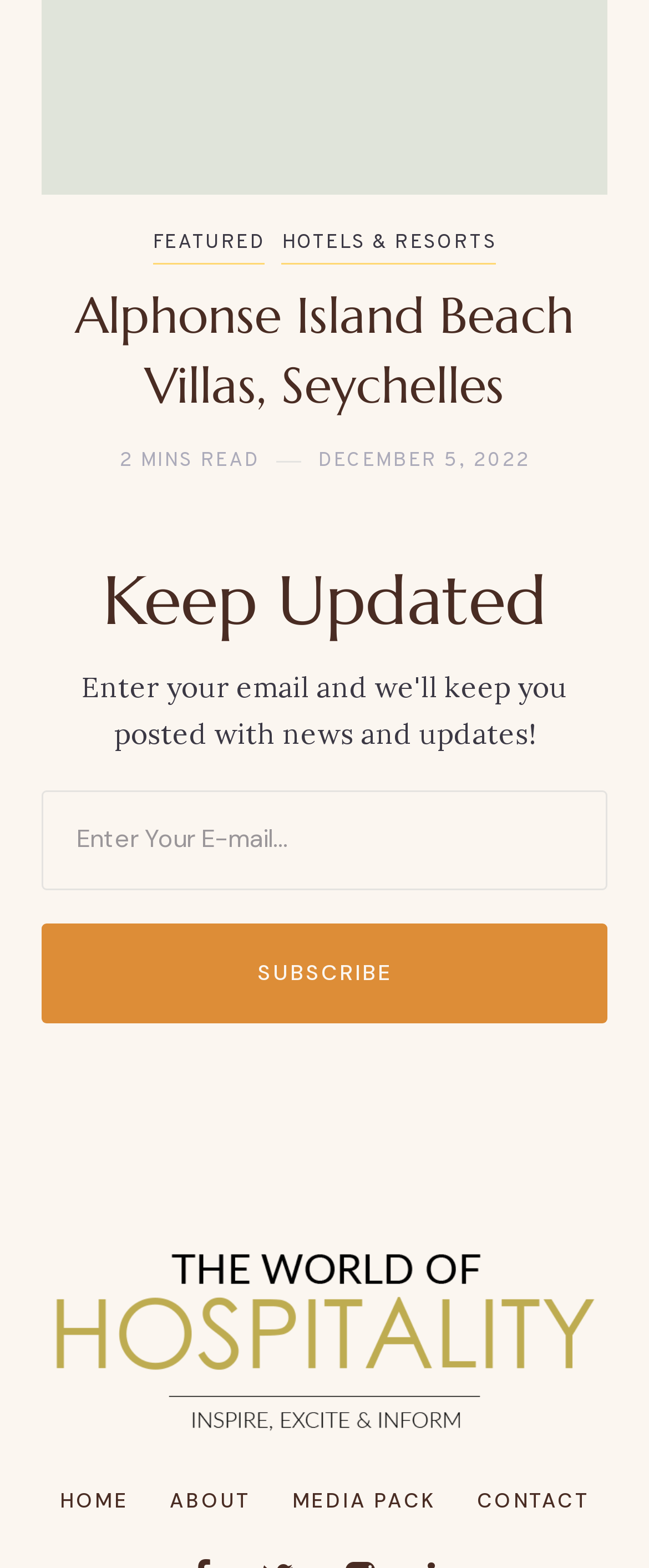How many navigation buttons are at the top?
Please respond to the question with a detailed and well-explained answer.

There are two navigation buttons at the top, namely 'Previous' and 'Next', which are likely used for pagination.